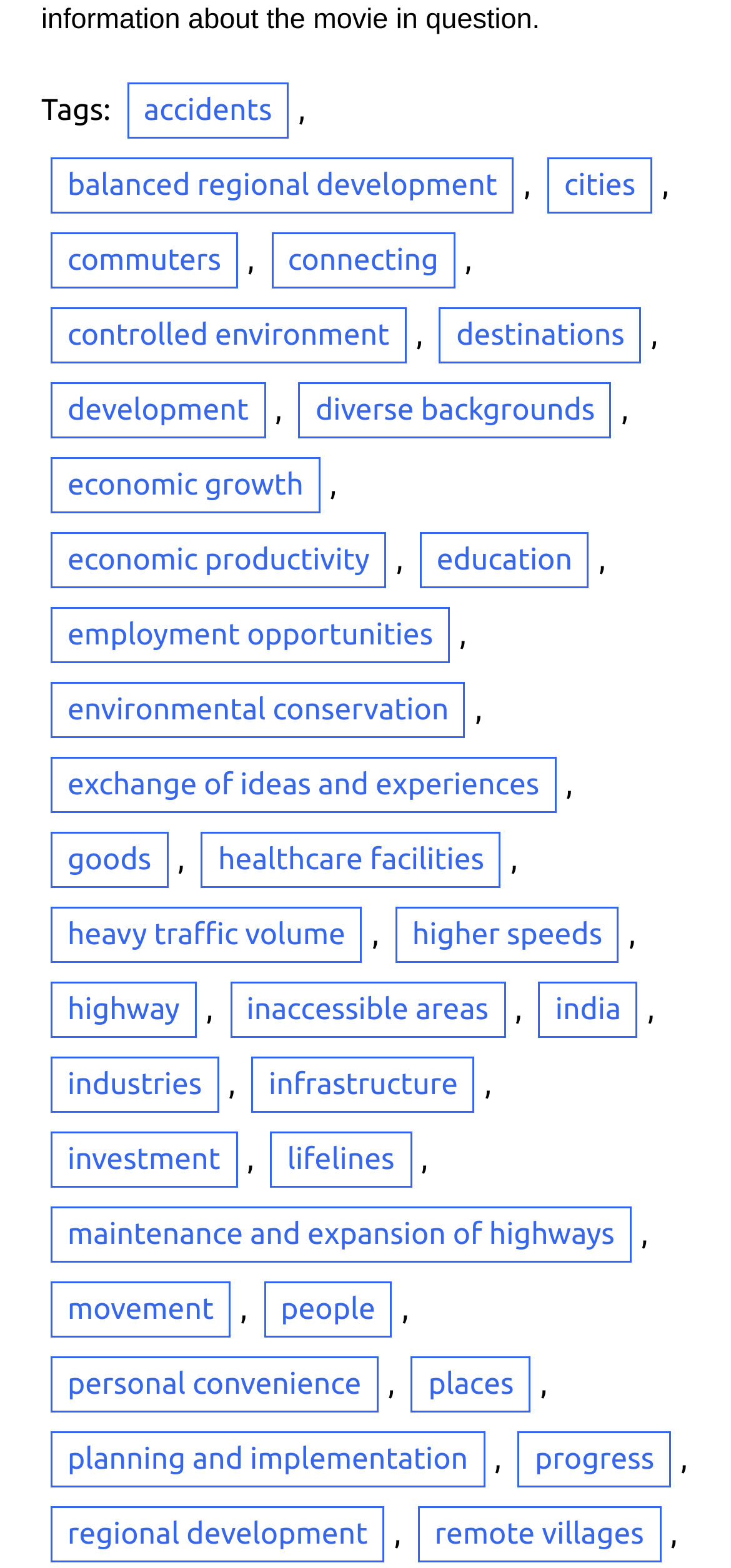Based on the element description: "balanced regional development", identify the UI element and provide its bounding box coordinates. Use four float numbers between 0 and 1, [left, top, right, bottom].

[0.069, 0.101, 0.703, 0.137]